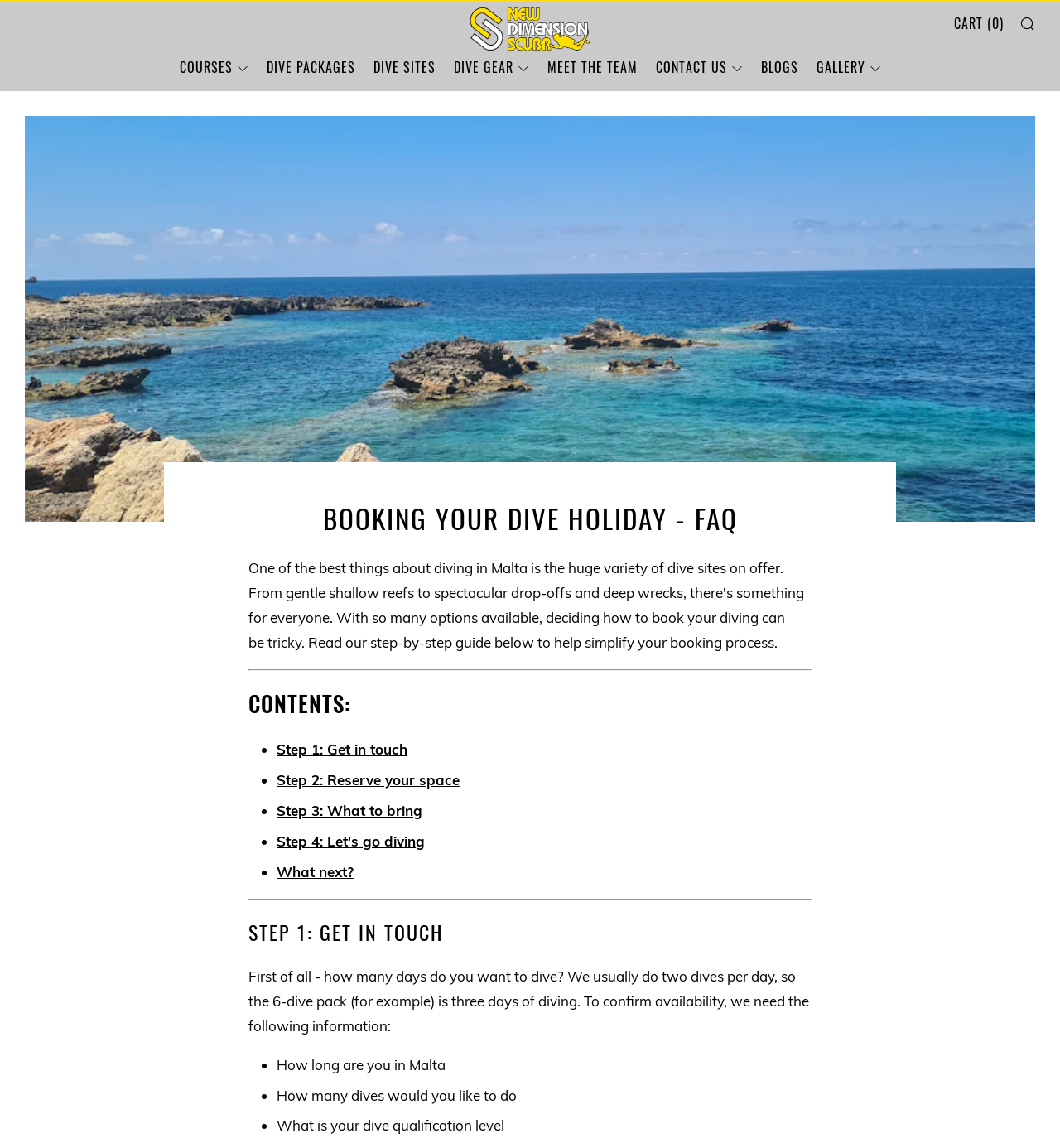Kindly determine the bounding box coordinates for the area that needs to be clicked to execute this instruction: "Click on Step 1: Get in touch".

[0.261, 0.645, 0.384, 0.66]